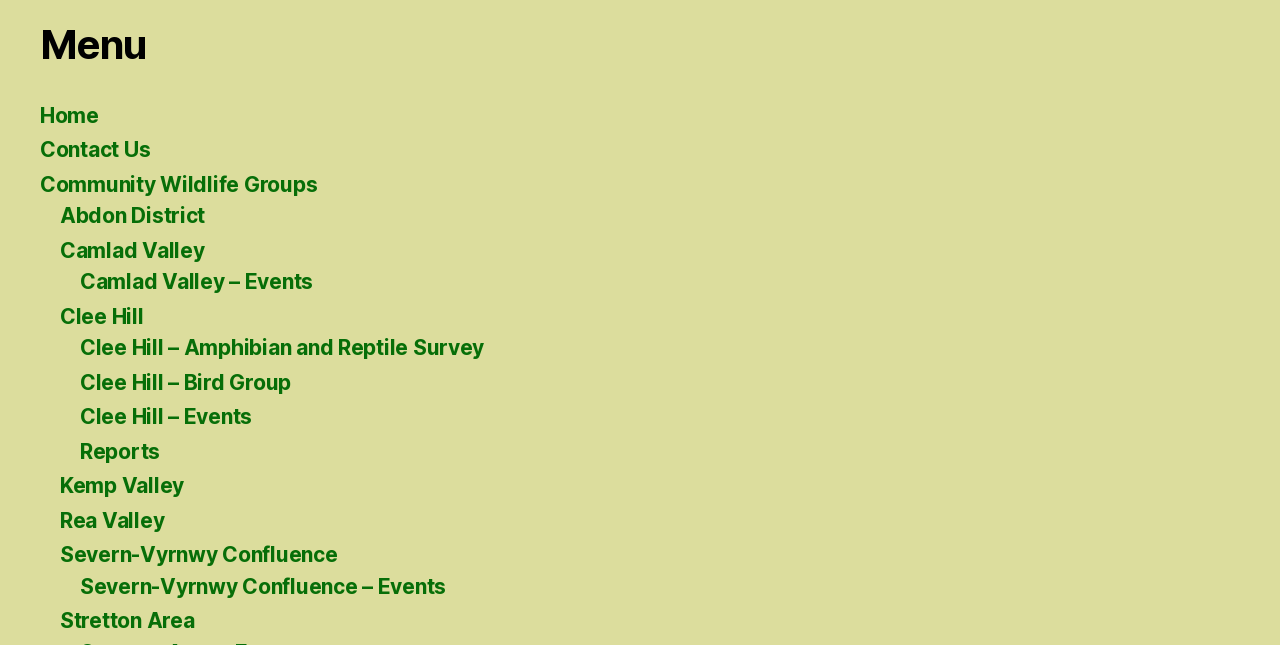Please locate the bounding box coordinates for the element that should be clicked to achieve the following instruction: "go to Home page". Ensure the coordinates are given as four float numbers between 0 and 1, i.e., [left, top, right, bottom].

[0.031, 0.16, 0.077, 0.198]